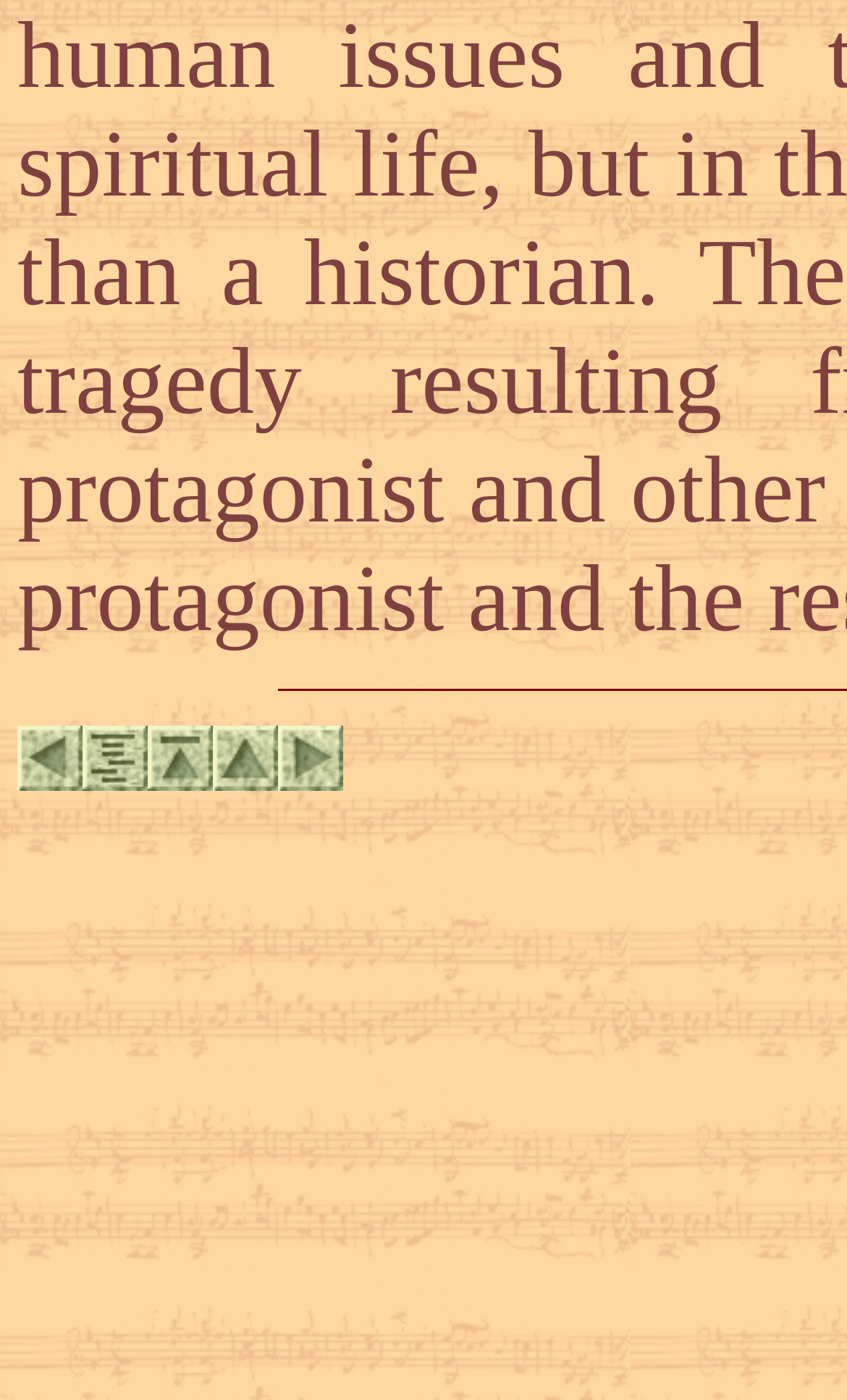Using the information in the image, give a comprehensive answer to the question: 
What is the position of the 'continue' link relative to the 'up' link?

By comparing the x1 coordinates of the bounding box of the 'continue' link and the 'up' link, I found that the 'continue' link has a larger x1 value, which means it is located to the right of the 'up' link.